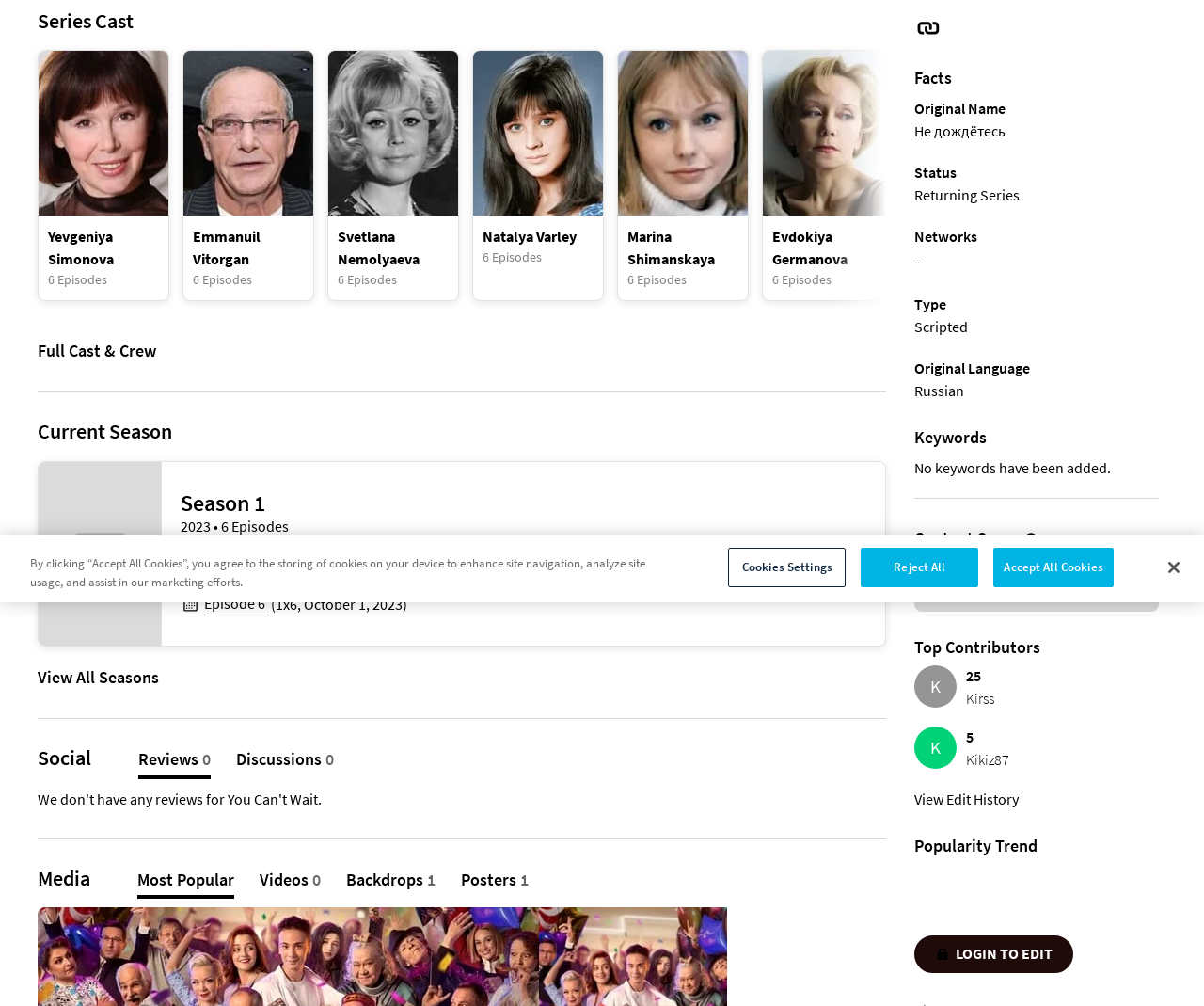For the following element description, predict the bounding box coordinates in the format (top-left x, top-left y, bottom-right x, bottom-right y). All values should be floating point numbers between 0 and 1. Description: Technology Rules

None